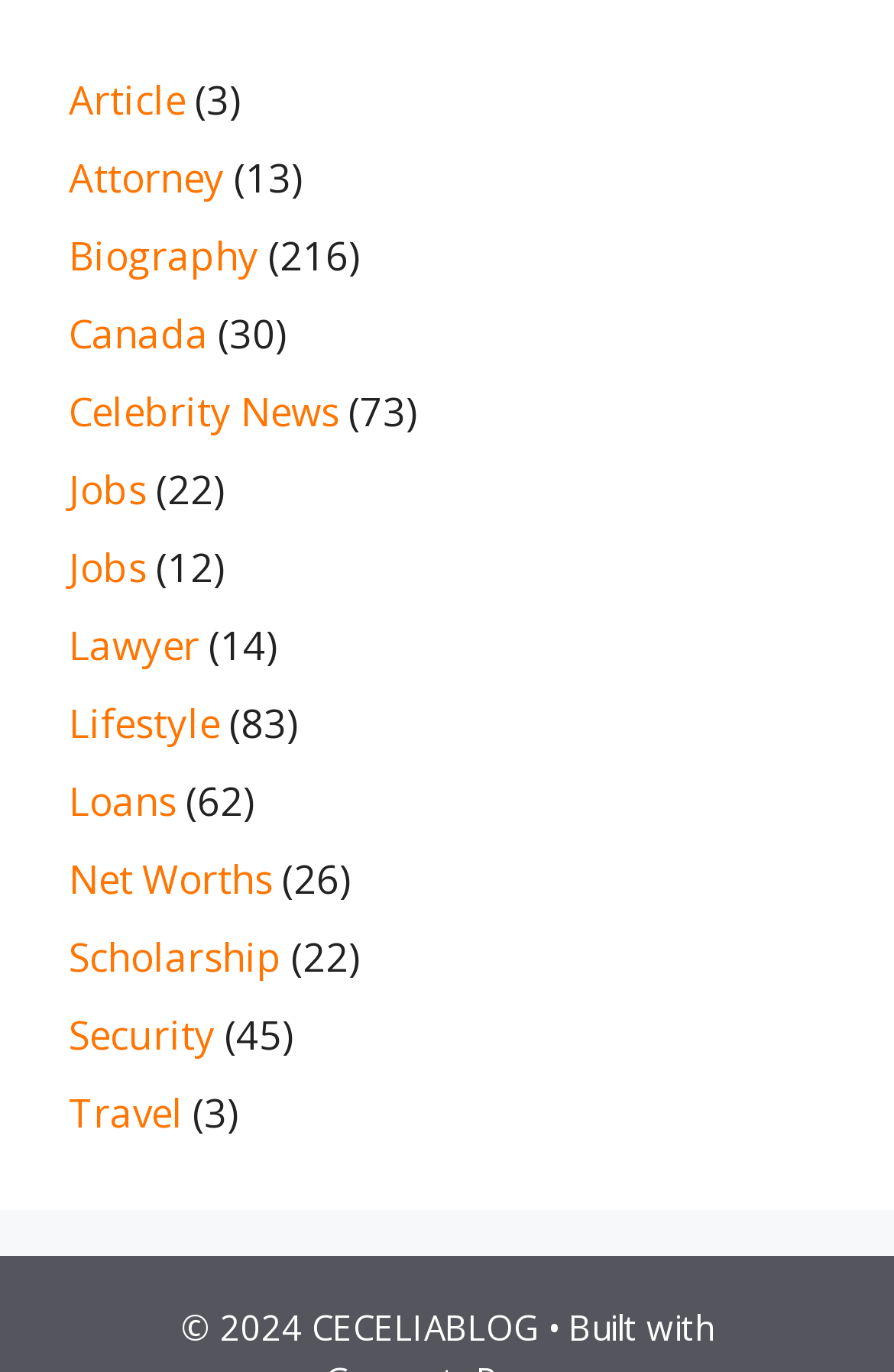Find the bounding box coordinates for the area you need to click to carry out the instruction: "Read about Celebrity News". The coordinates should be four float numbers between 0 and 1, indicated as [left, top, right, bottom].

[0.077, 0.28, 0.379, 0.318]